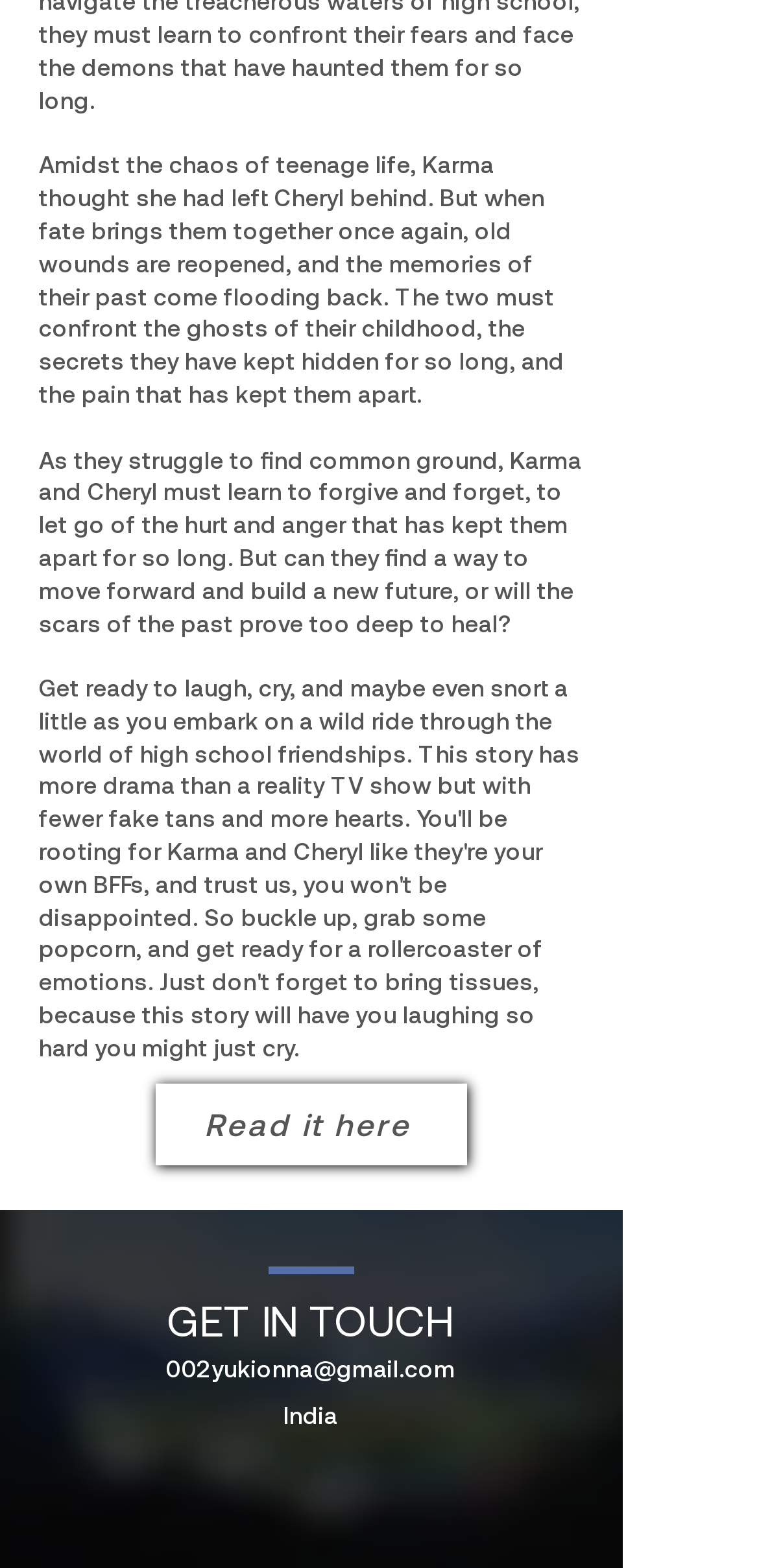Determine the bounding box for the UI element described here: "aria-label="Twitter"".

[0.492, 0.924, 0.541, 0.947]